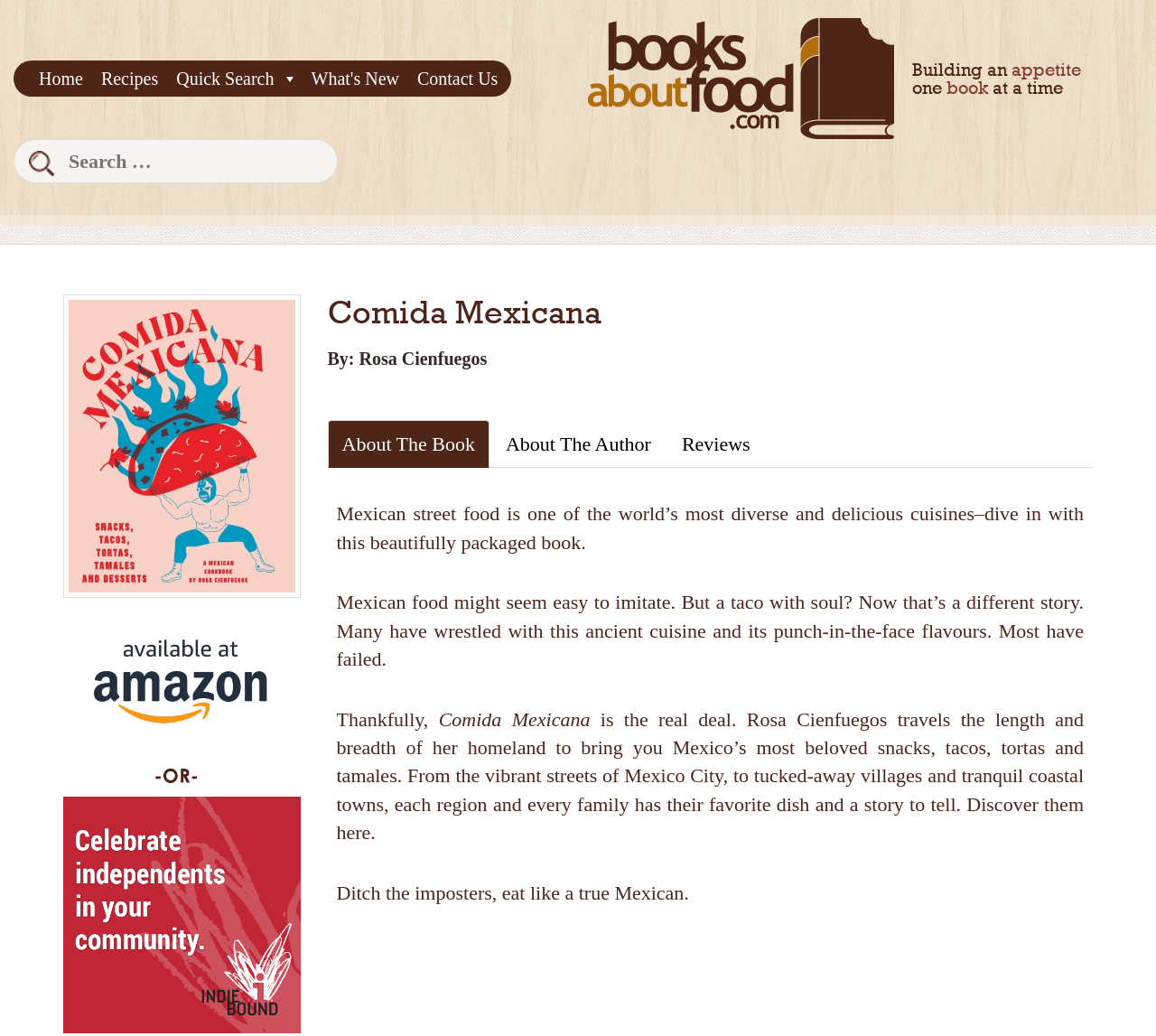Summarize the webpage with a detailed and informative caption.

The webpage is about "Comida Mexicana", a book about Mexican food. At the top, there is a banner with a link "Building an appetite one book at a time" accompanied by an image. Below the banner, there is a navigation menu with links to "Home", "Recipes", "Quick Search", "What's New", and "Contact Us".

On the left side, there is a search bar with a search button. Below the search bar, there are three links: "Comida Mexicana" with an image, "Amazon" with an image, and "Support Independent Bookstores - Visit IndieBound.org" with an image.

The main content of the webpage is divided into two sections. The first section has a heading "Comida Mexicana" and a subheading "By: Rosa Cienfuegos". Below the heading, there are three links: "About The Book", "About The Author", and "Reviews".

The second section is a descriptive text about the book, which is divided into four paragraphs. The text describes the diversity and deliciousness of Mexican street food and the author's journey to bring the authentic Mexican cuisine to the readers. The text also highlights the uniqueness of the book and encourages readers to "ditch the imposters, eat like a true Mexican".